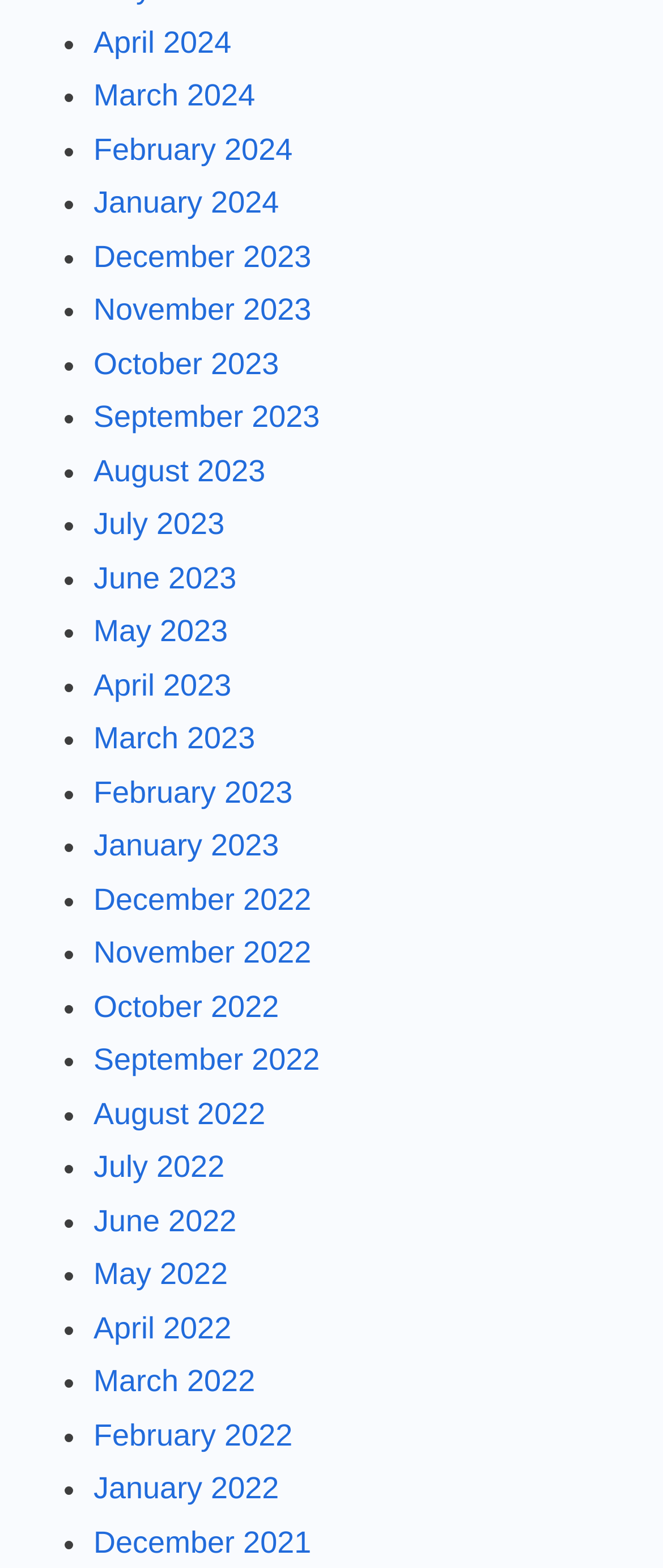Provide the bounding box coordinates of the HTML element described by the text: "September 2023".

[0.141, 0.255, 0.482, 0.277]